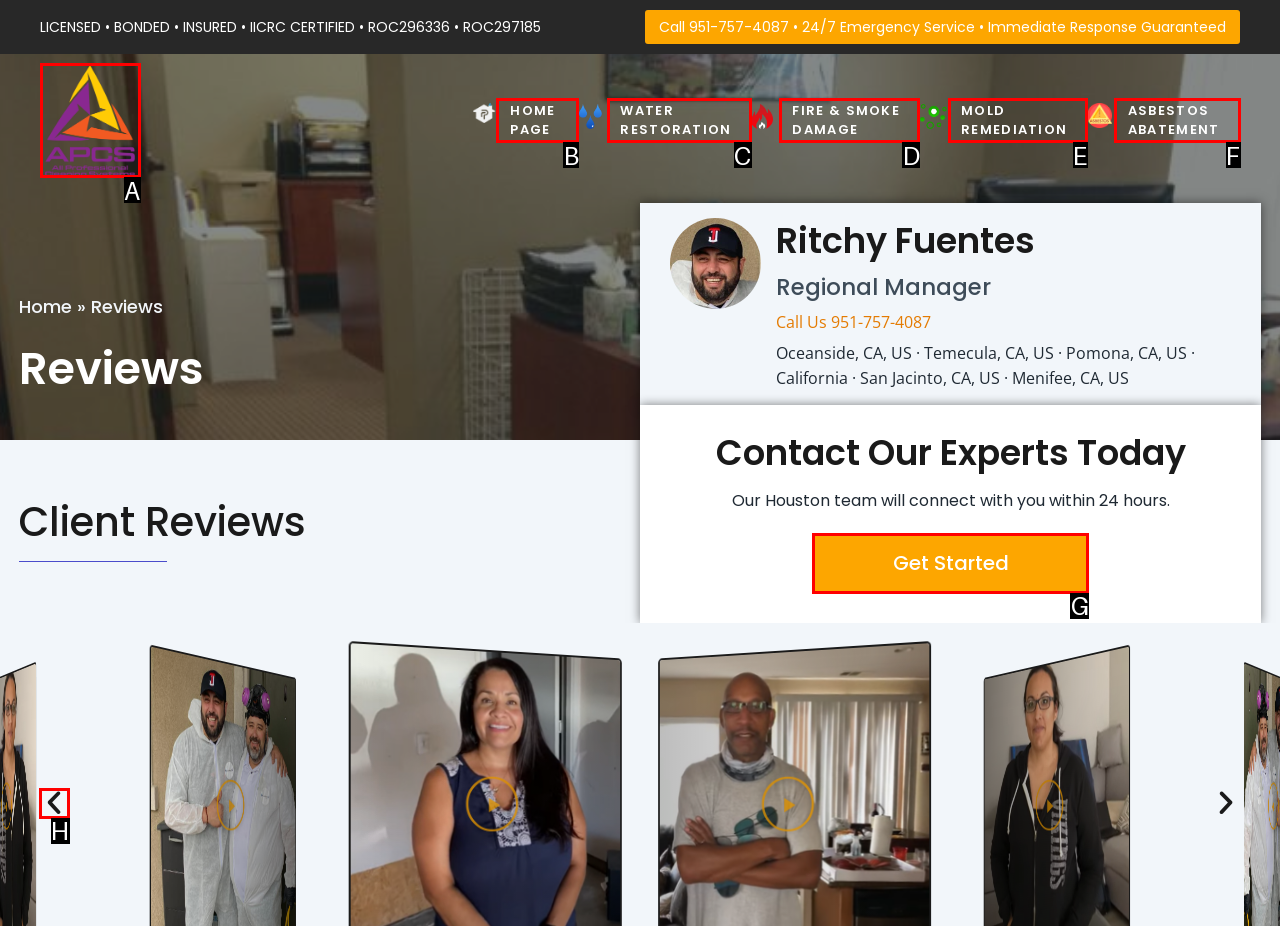Identify the correct HTML element to click to accomplish this task: Visit the home page
Respond with the letter corresponding to the correct choice.

B